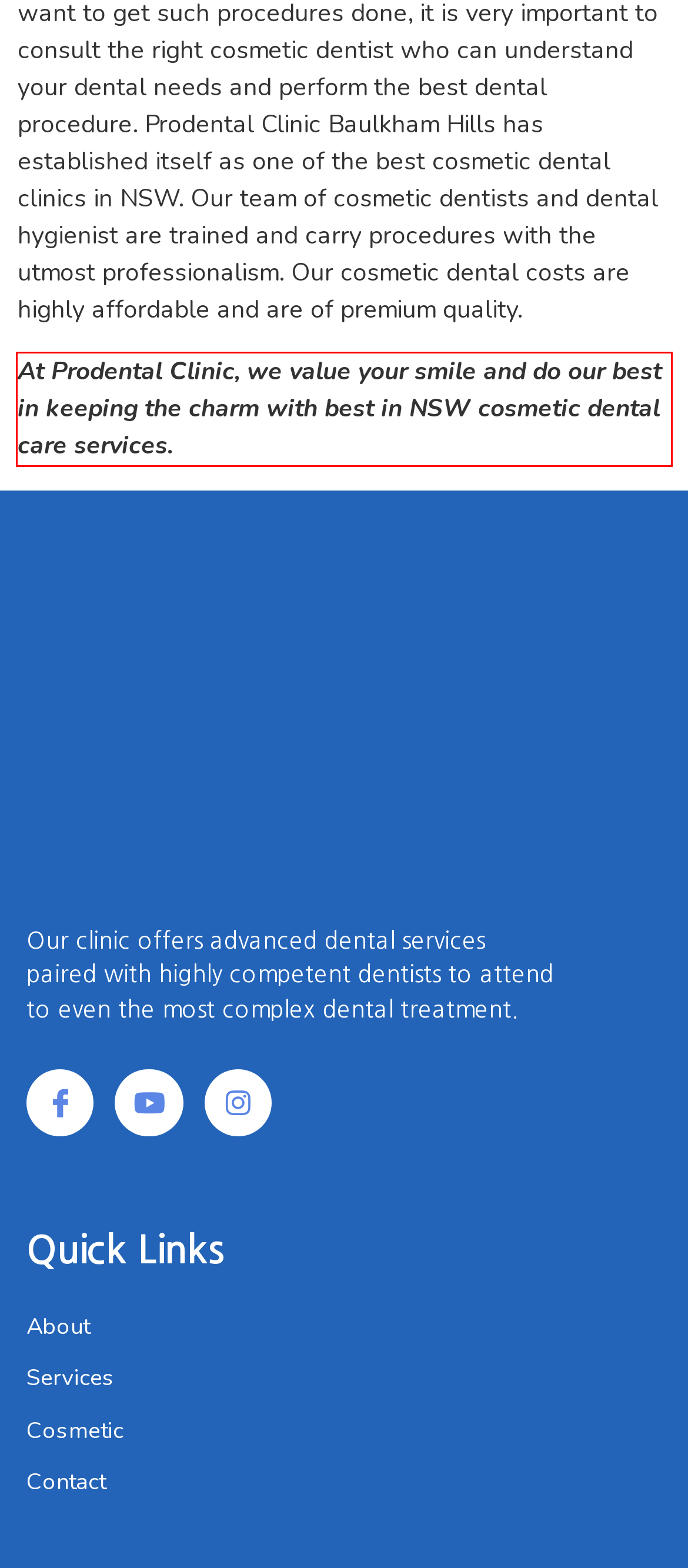Examine the screenshot of the webpage, locate the red bounding box, and generate the text contained within it.

At Prodental Clinic, we value your smile and do our best in keeping the charm with best in NSW cosmetic dental care services.